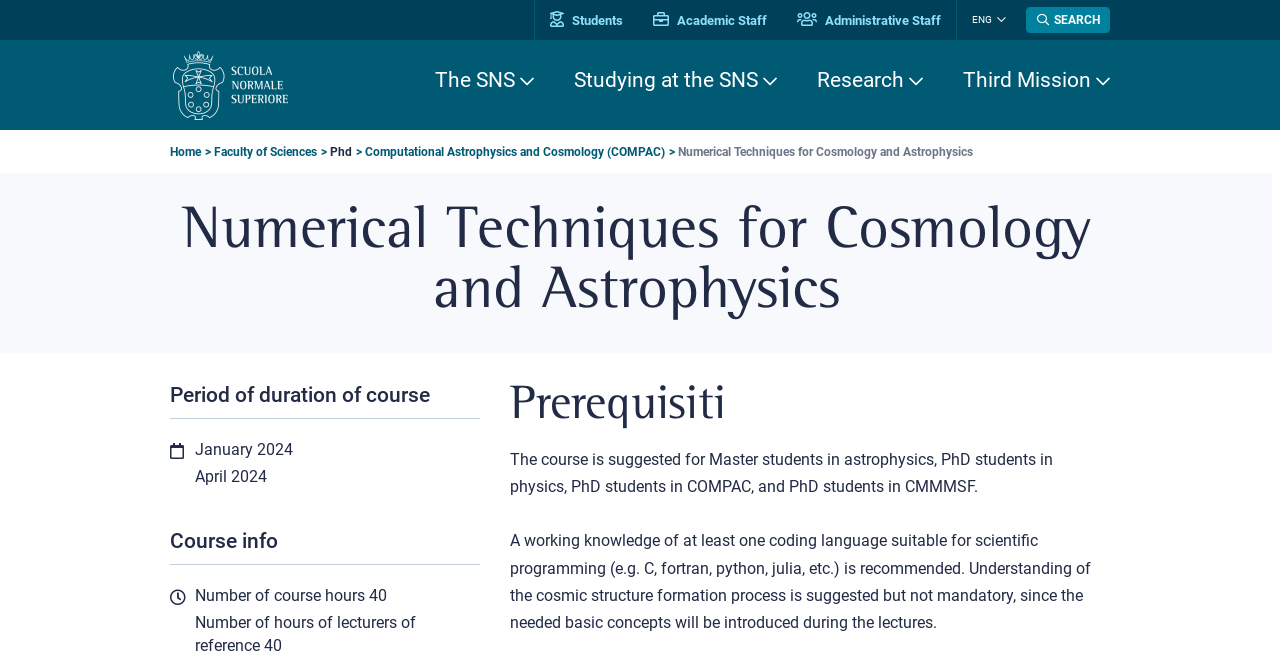Highlight the bounding box of the UI element that corresponds to this description: "Research".

[0.623, 0.083, 0.737, 0.196]